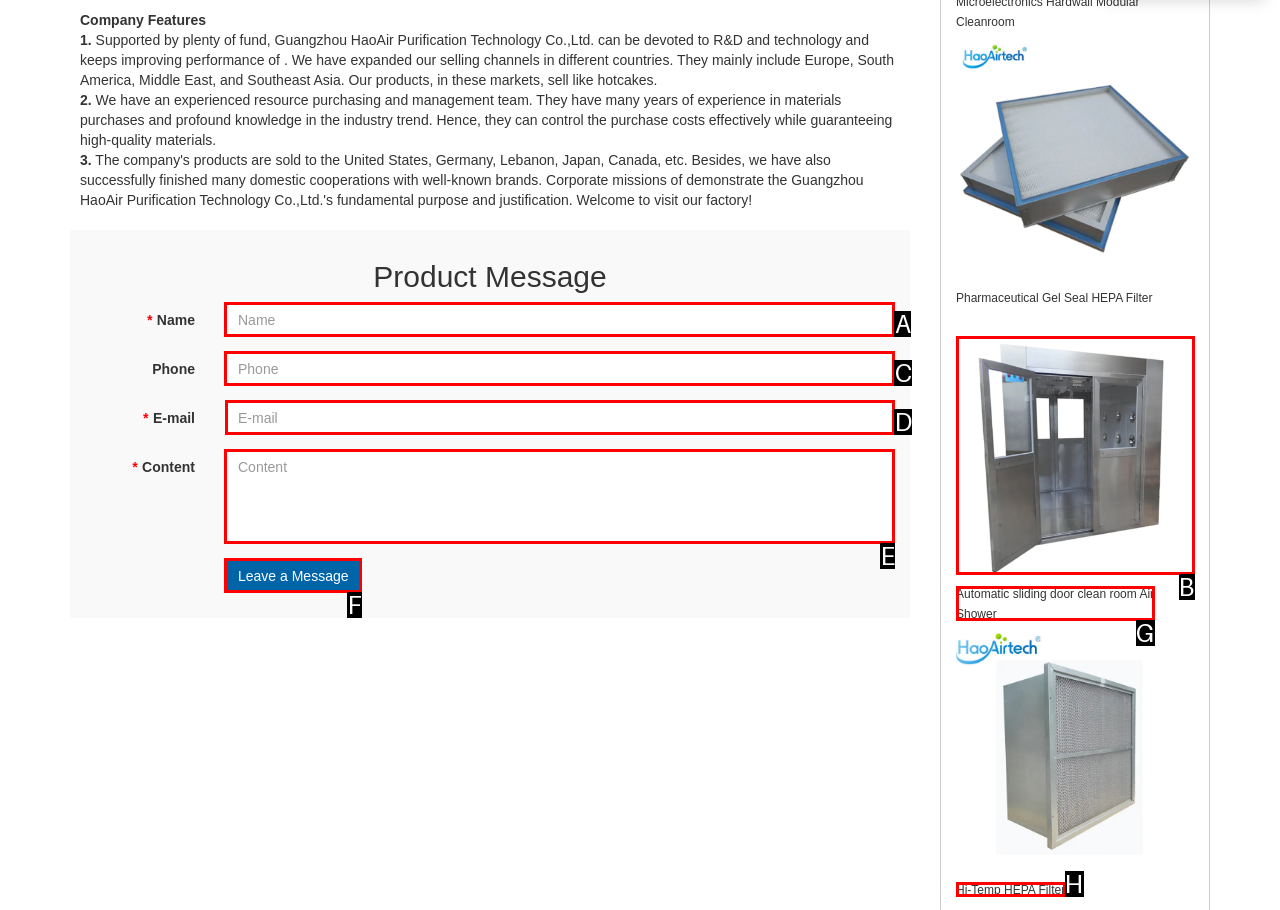Specify the letter of the UI element that should be clicked to achieve the following: Input your email
Provide the corresponding letter from the choices given.

D